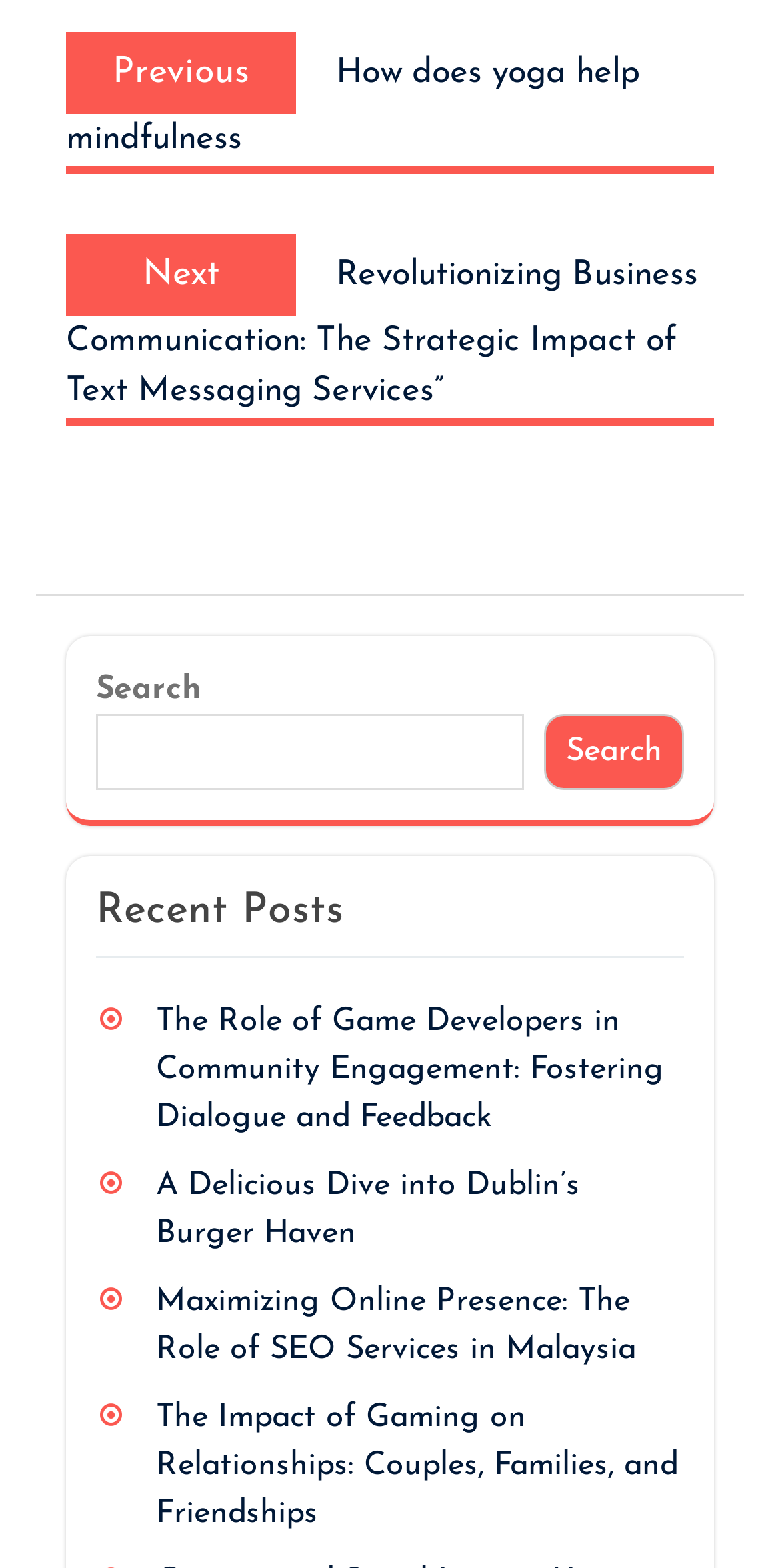What is the text of the first link on the webpage?
Carefully analyze the image and provide a detailed answer to the question.

I looked at the first link on the webpage, which is located at the top-left corner, and its text is 'Previous post: How does yoga help mindfulness'.